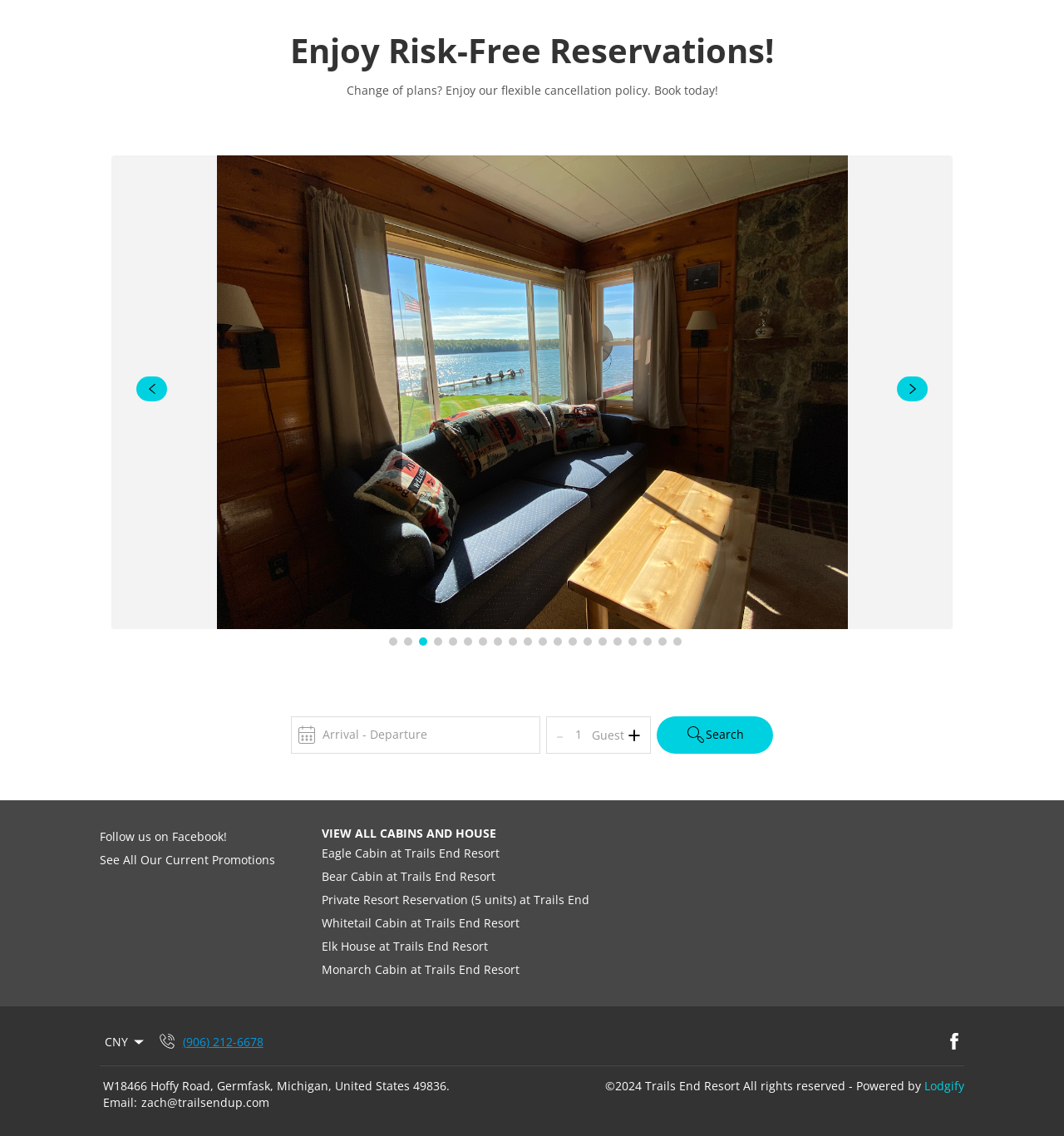Please determine the bounding box of the UI element that matches this description: See All Our Current Promotions. The coordinates should be given as (top-left x, top-left y, bottom-right x, bottom-right y), with all values between 0 and 1.

[0.094, 0.747, 0.286, 0.767]